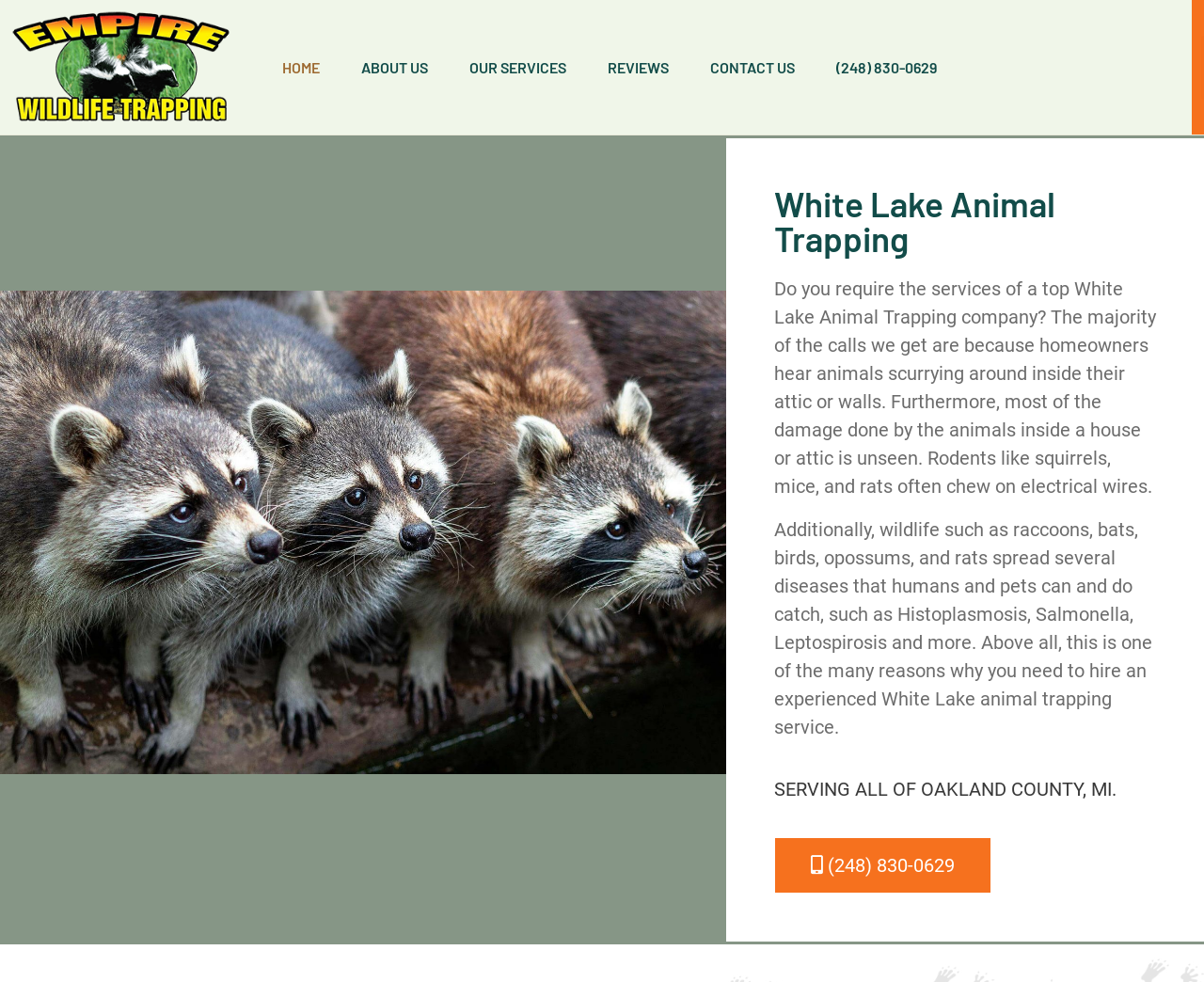Find the bounding box coordinates of the clickable element required to execute the following instruction: "Click the 'HOME' link". Provide the coordinates as four float numbers between 0 and 1, i.e., [left, top, right, bottom].

[0.234, 0.06, 0.266, 0.078]